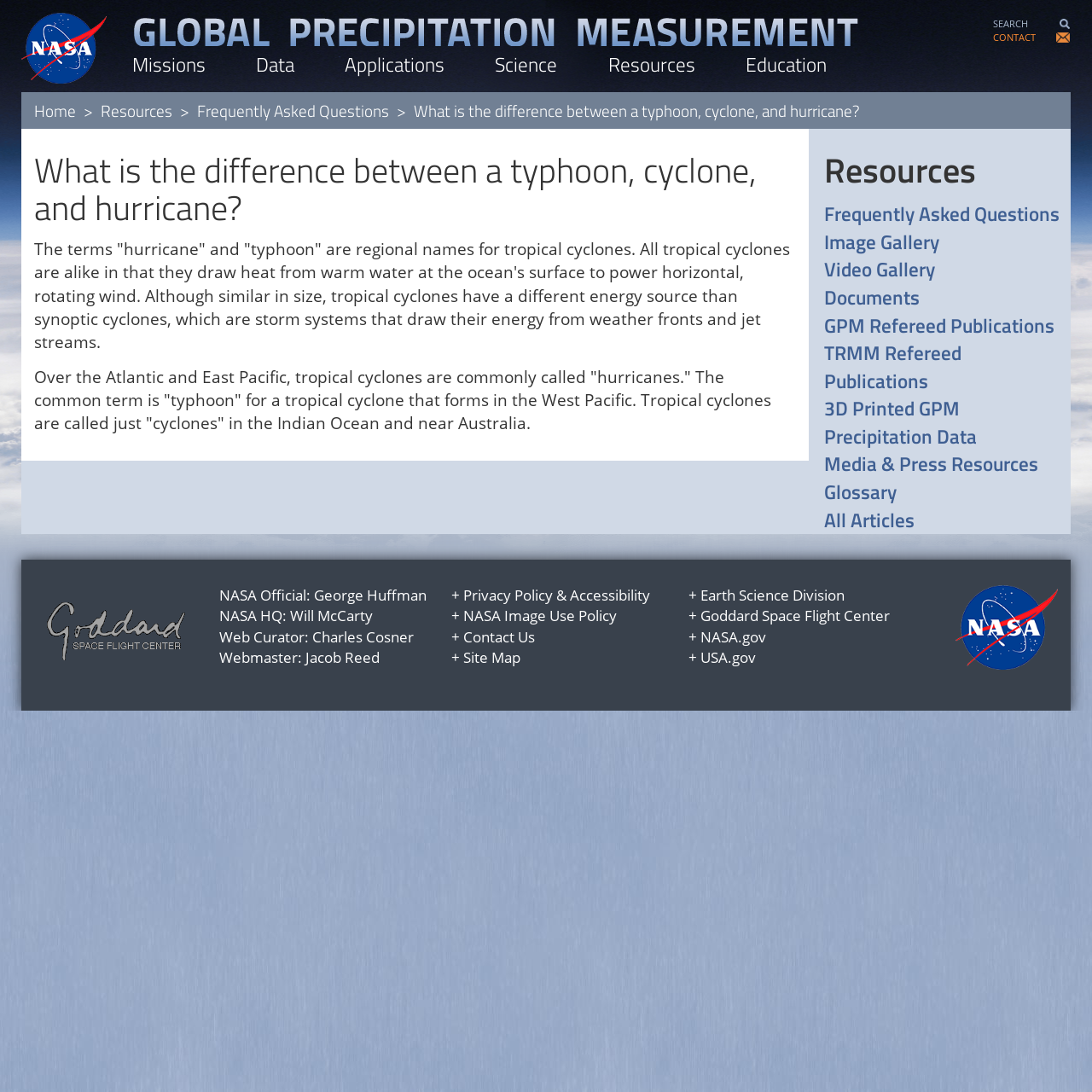Please answer the following question as detailed as possible based on the image: 
What is the difference between a typhoon, cyclone, and hurricane?

The webpage explains that the terms 'hurricane' and 'typhoon' are regional names for tropical cyclones, which draw heat from warm water at the ocean's surface to power horizontal, rotating wind.